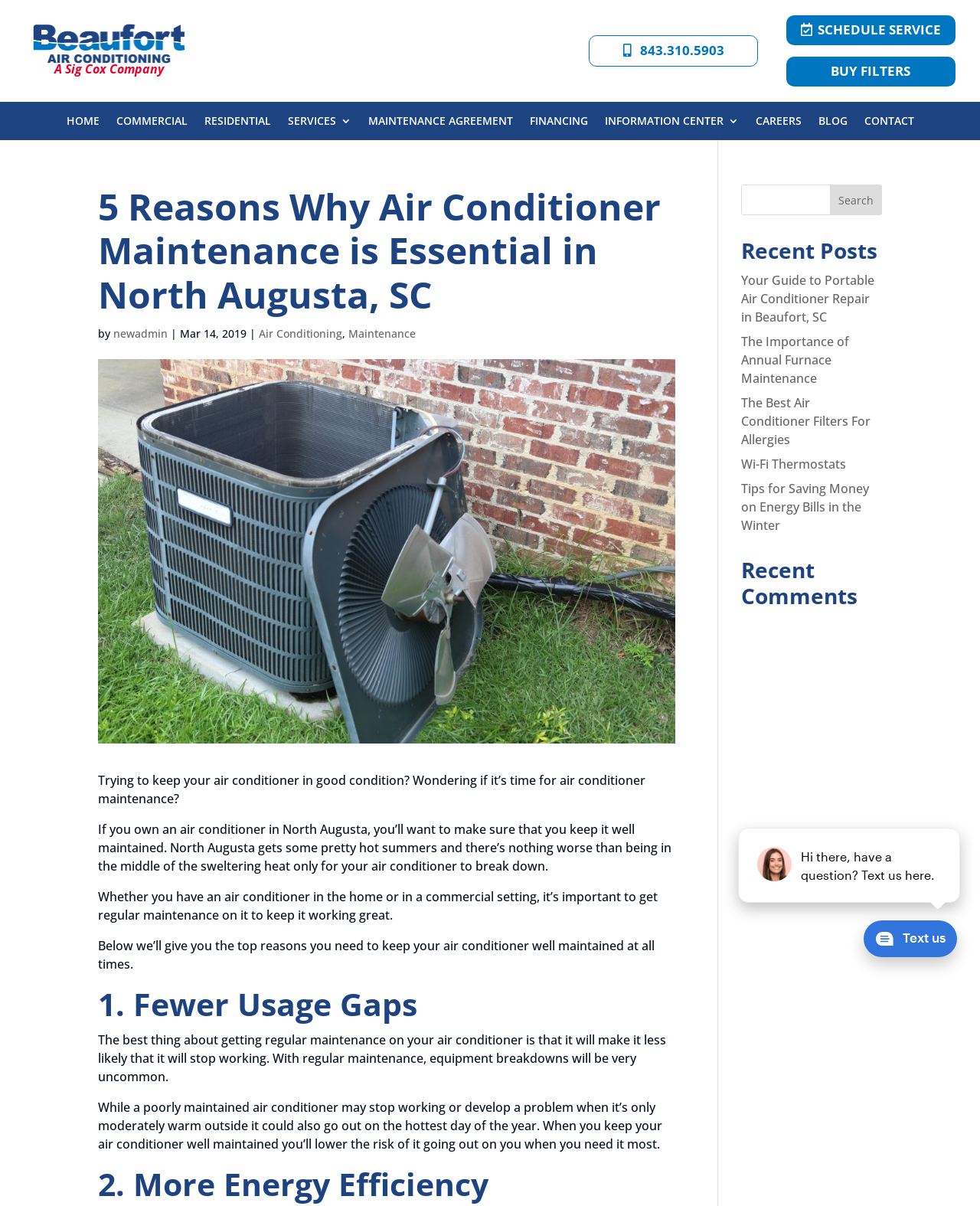What is the primary heading on this webpage?

5 Reasons Why Air Conditioner Maintenance is Essential in North Augusta, SC